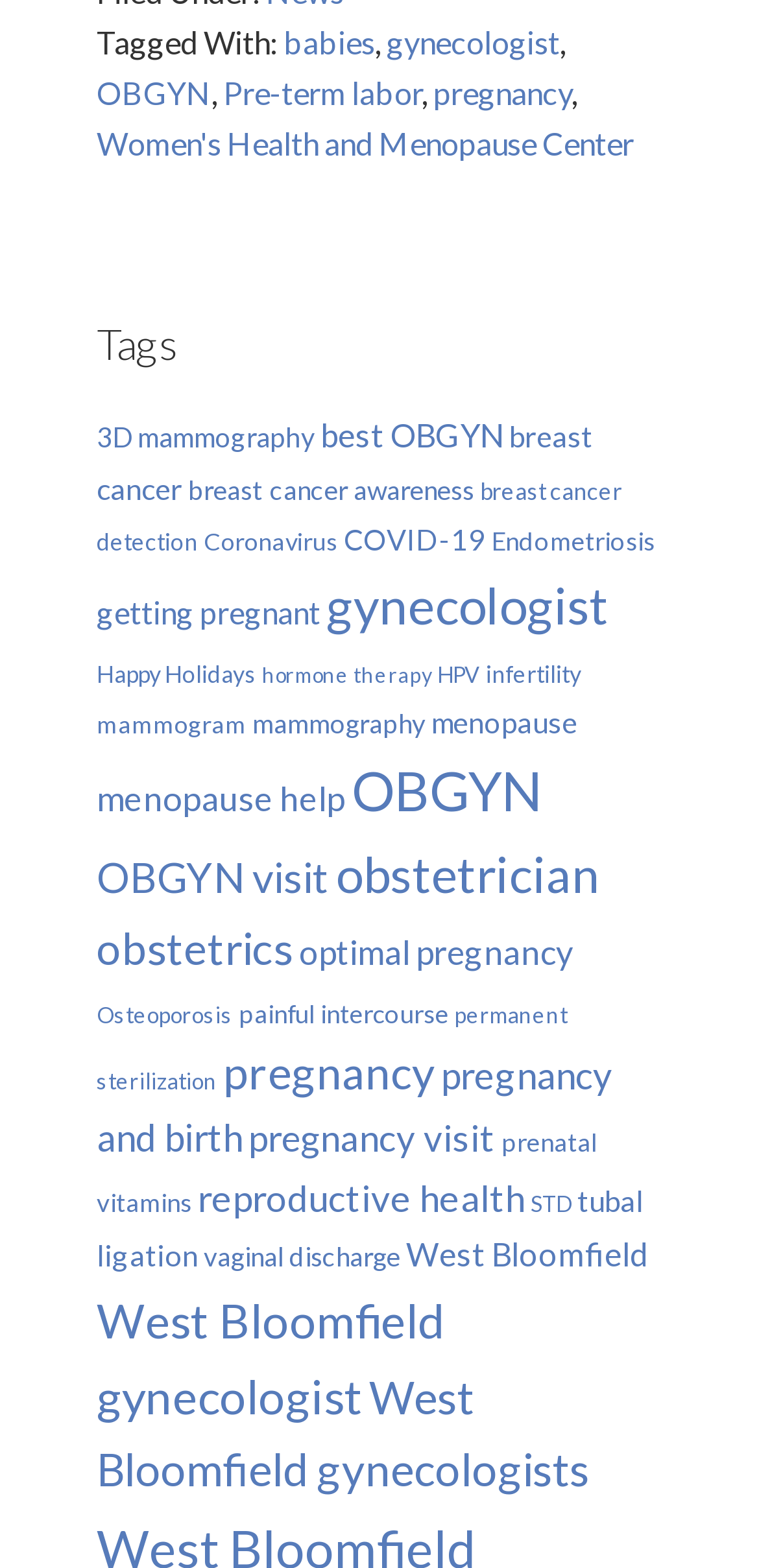Give a one-word or one-phrase response to the question:
How many items are related to 'gynecologist' on this webpage?

117